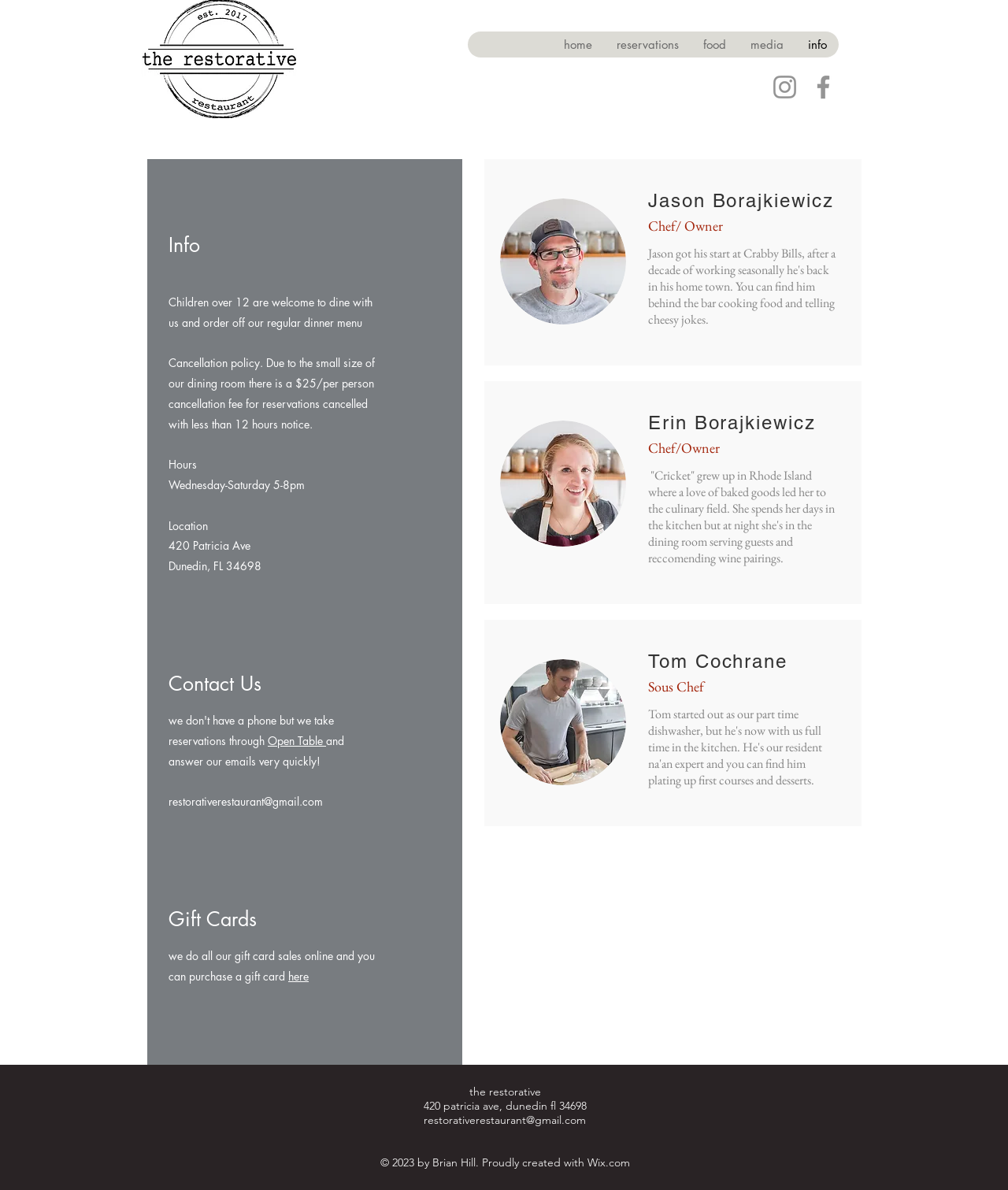Generate a thorough caption detailing the webpage content.

The webpage is about The Restorative, a New American restaurant located in Dunedin, Florida. At the top of the page, there is a logo of the restaurant, accompanied by social media links to Instagram and Facebook. Below the logo, there is a main section that contains various pieces of information about the restaurant.

On the left side of the main section, there is a heading "Info" followed by several paragraphs of text. The first paragraph mentions that children over 12 are welcome to dine with the restaurant and order from the regular dinner menu. The second paragraph outlines the cancellation policy, stating that there is a $25 per person fee for reservations cancelled with less than 12 hours' notice. The third paragraph lists the restaurant's hours of operation, which are Wednesday to Saturday from 5 pm to 8 pm. The fourth paragraph provides the restaurant's location, which is 420 Patricia Ave, Dunedin, FL 34698.

Below the "Info" section, there is a "Contact Us" section that contains a link to Open Table and an email address. The email address is accompanied by a statement that the restaurant responds to emails quickly.

Next to the "Contact Us" section, there is a "Gift Cards" section that explains that gift card sales are done online and provides a link to purchase a gift card.

On the right side of the main section, there are three sections featuring the restaurant's team members. The first section is about Jason Borajkiewicz, the chef and owner, and includes a photo of him. The second section is about Erin Borajkiewicz, also a chef and owner, and includes a photo of her. The third section is about Tom Cochrane, the sous chef, and includes a photo of him.

At the top right corner of the page, there is a navigation menu with links to different sections of the website, including home, reservations, food, media, and info.

At the bottom of the page, there is a footer section that contains the restaurant's name, address, and email address, as well as a copyright statement and a link to the website's creator, Wix.com.